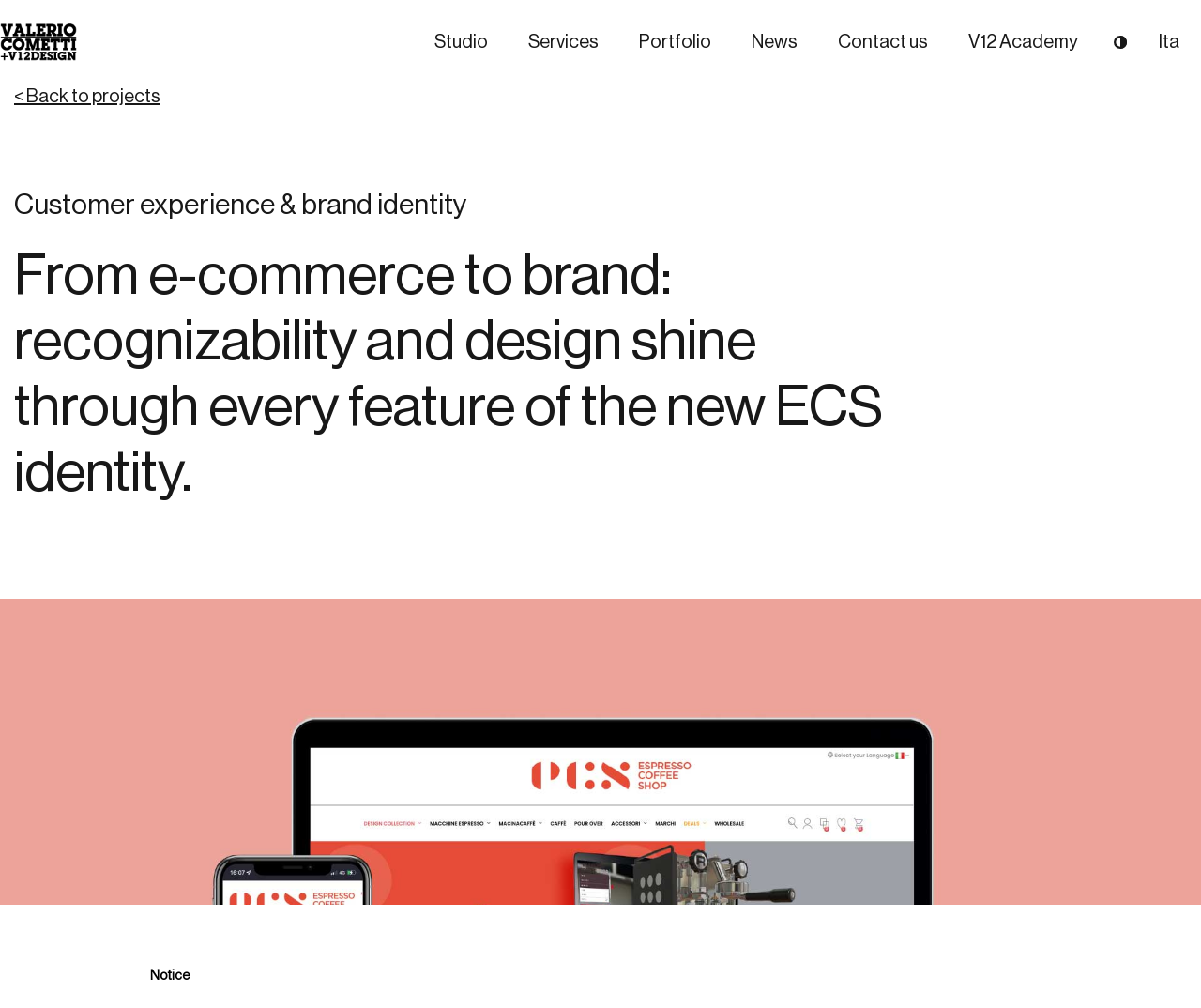Please identify the bounding box coordinates of the area that needs to be clicked to follow this instruction: "View Portfolio".

[0.516, 0.0, 0.61, 0.084]